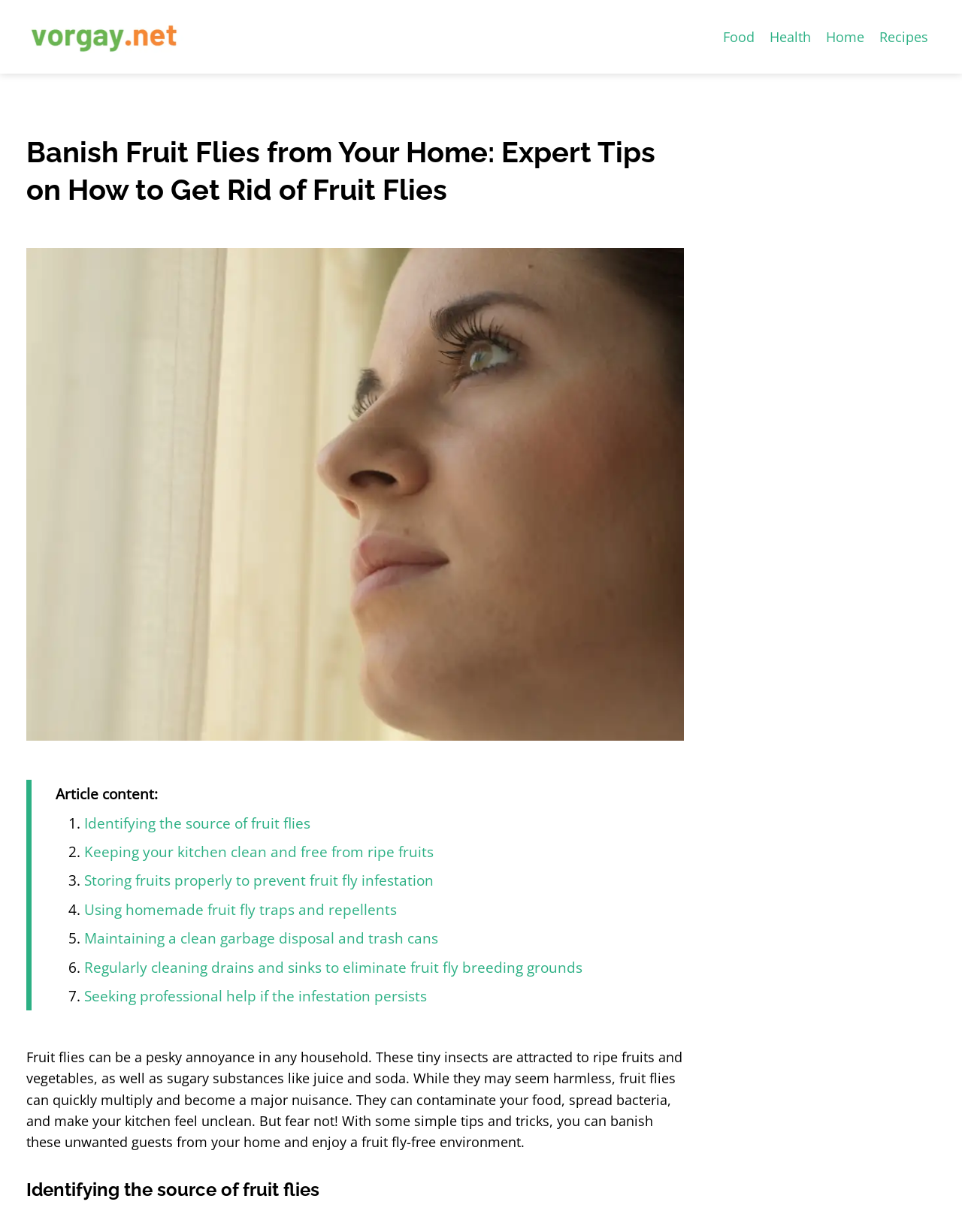Find the bounding box coordinates of the element's region that should be clicked in order to follow the given instruction: "Follow us on social media". The coordinates should consist of four float numbers between 0 and 1, i.e., [left, top, right, bottom].

None